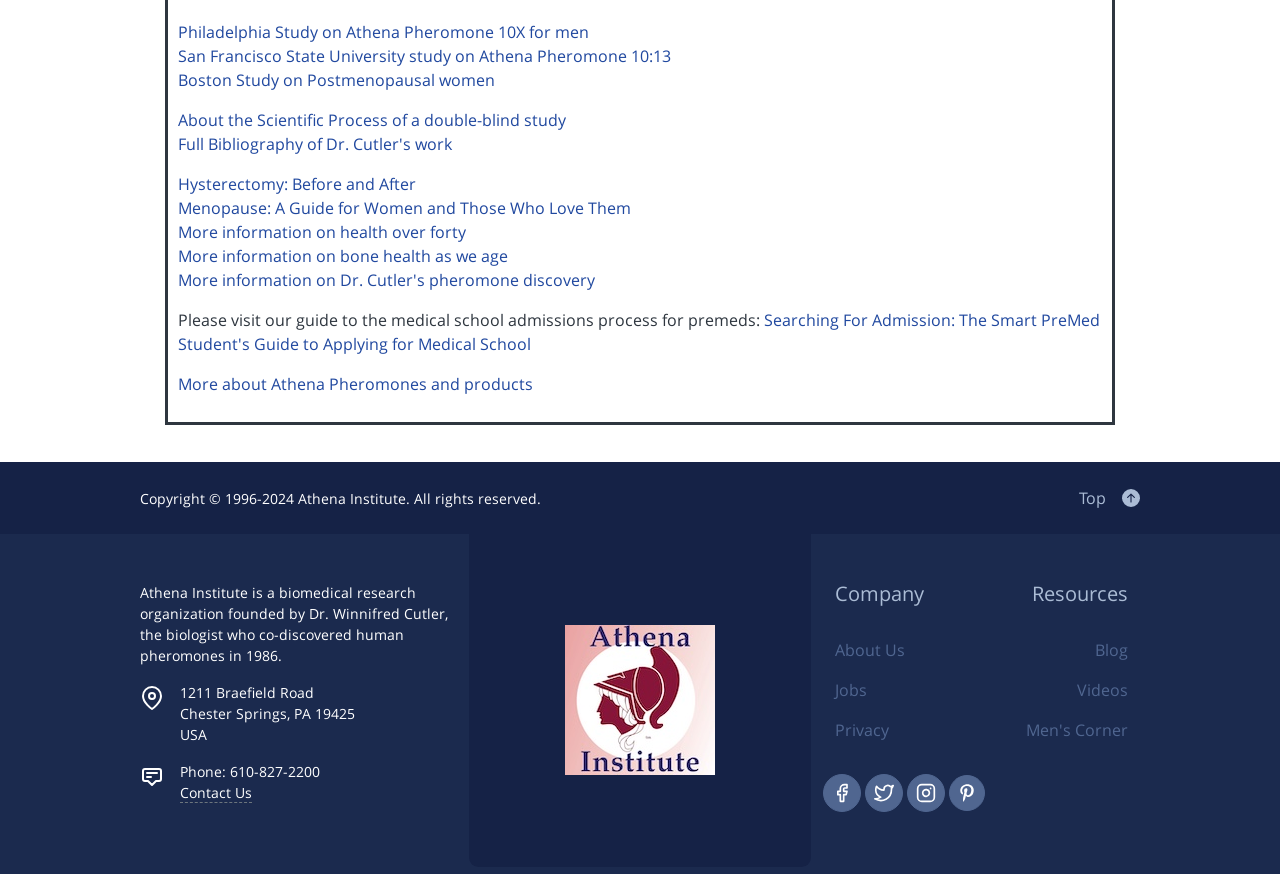How many links are there in the 'Resources' section? From the image, respond with a single word or brief phrase.

3